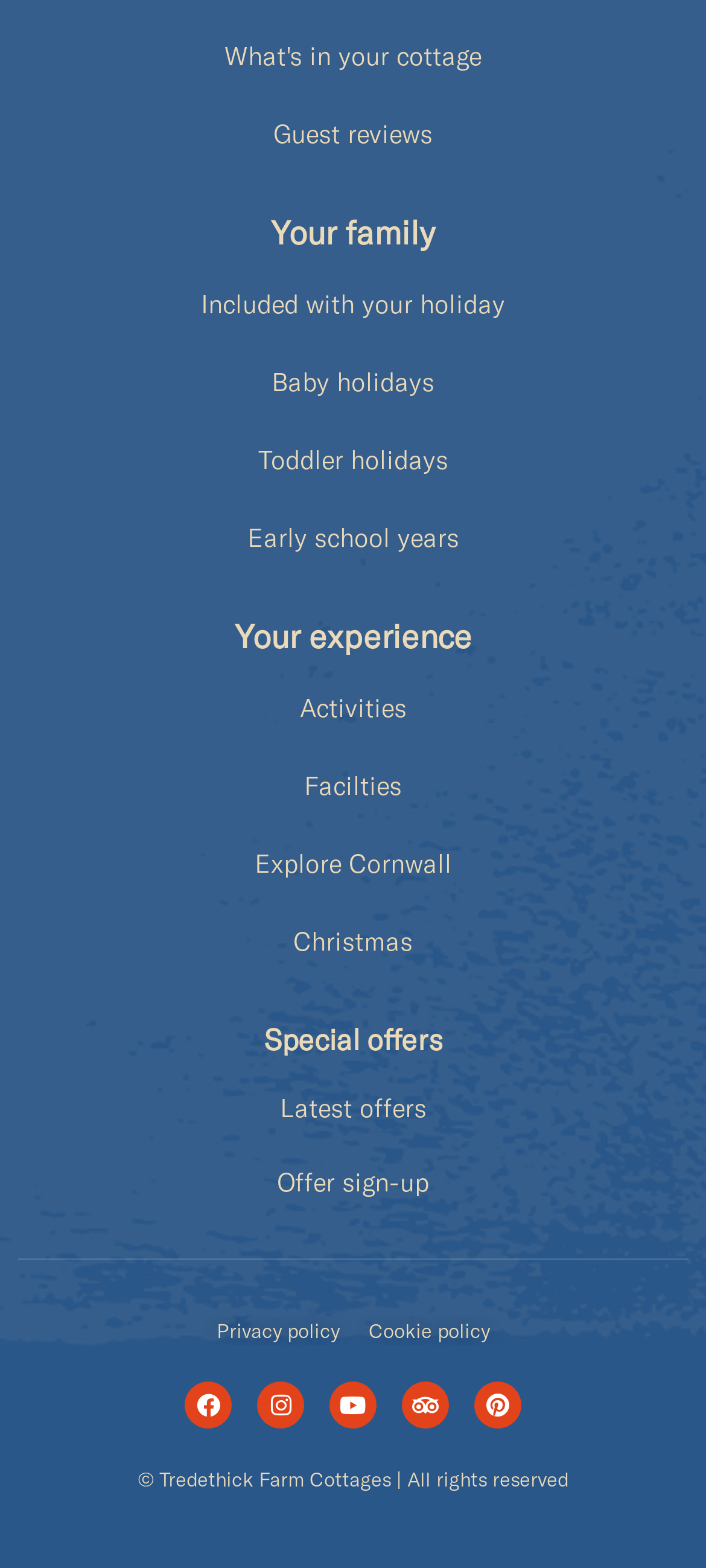Based on the element description, predict the bounding box coordinates (top-left x, top-left y, bottom-right x, bottom-right y) for the UI element in the screenshot: Facilties

[0.051, 0.49, 0.949, 0.514]